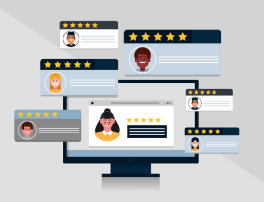Provide an extensive narrative of what is shown in the image.

The image illustrates a digital scene depicting a computer monitor surrounded by multiple online reviews, represented by stylized profile icons and star ratings. The central figure on the monitor features a user profile with a five-star rating, symbolizing positive feedback. Surrounding the monitor, diverse profiles showcase different individuals, each accompanied by star ratings, emphasizing the importance of customer experiences in shaping online perceptions. This visual encapsulates the theme of online reviews and their significant role in building trust for businesses, particularly in the context of restaurants. It aligns with the overarching message of understanding and leveraging customer insights to enhance service quality and reputation.